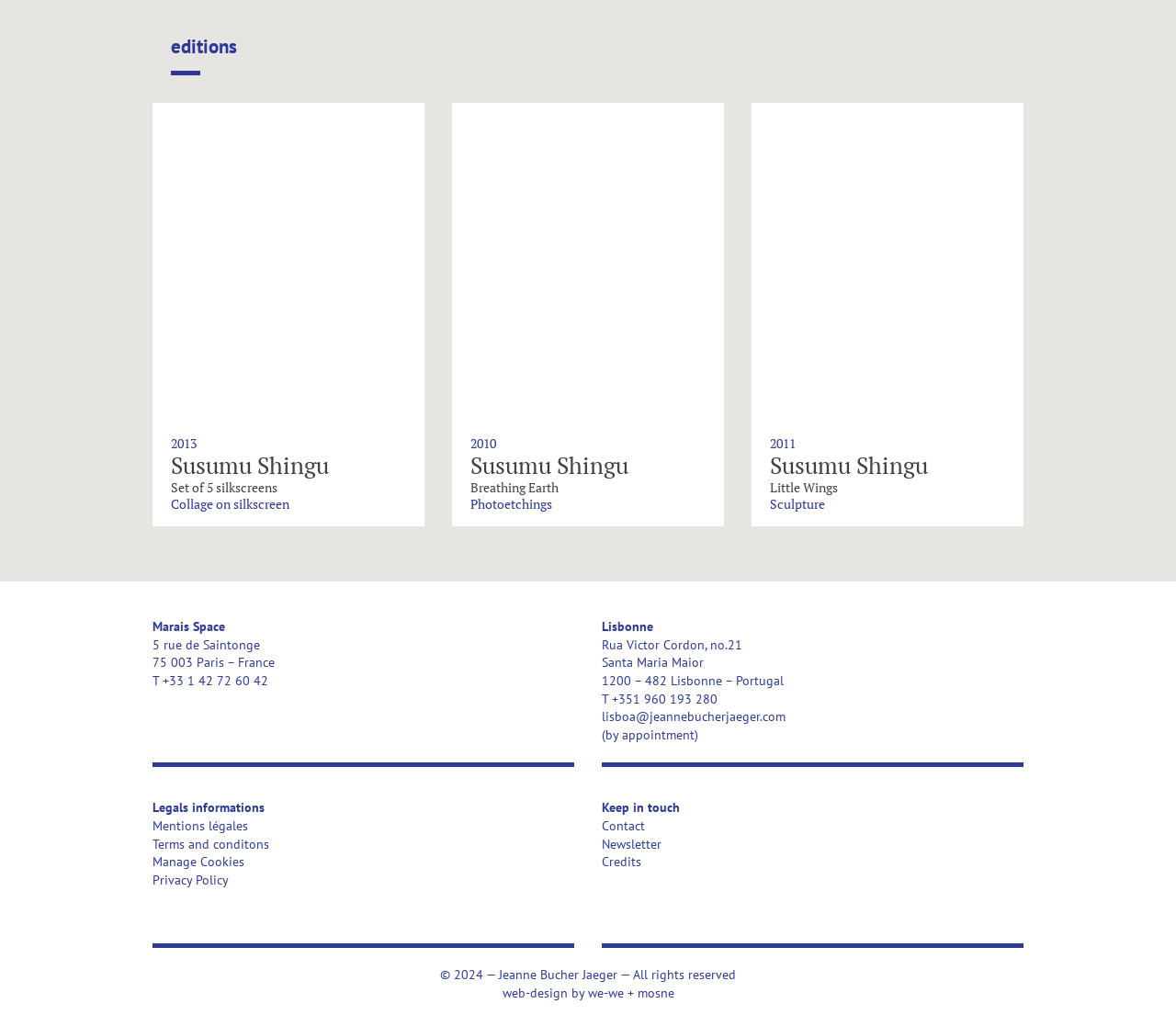Provide a single word or phrase answer to the question: 
What is the name of the art space in Paris?

Marais Space